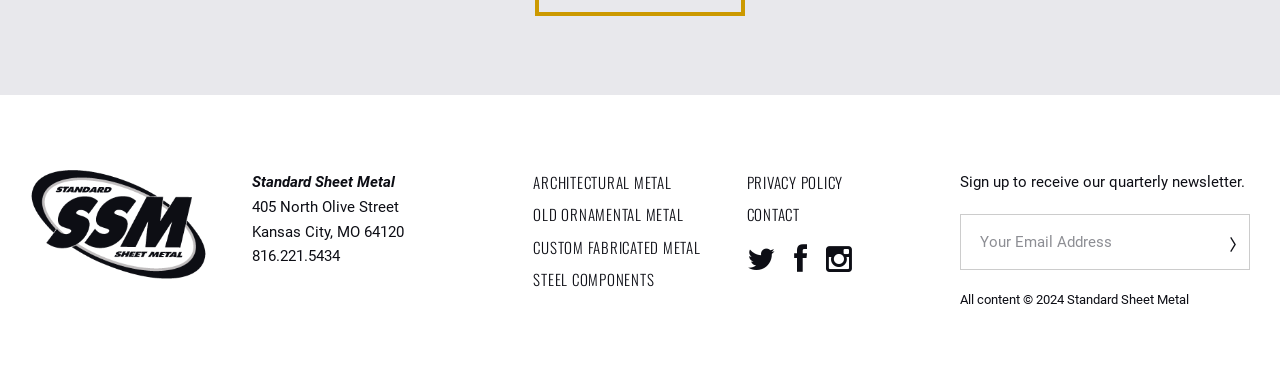Please mark the clickable region by giving the bounding box coordinates needed to complete this instruction: "Contact this station".

None